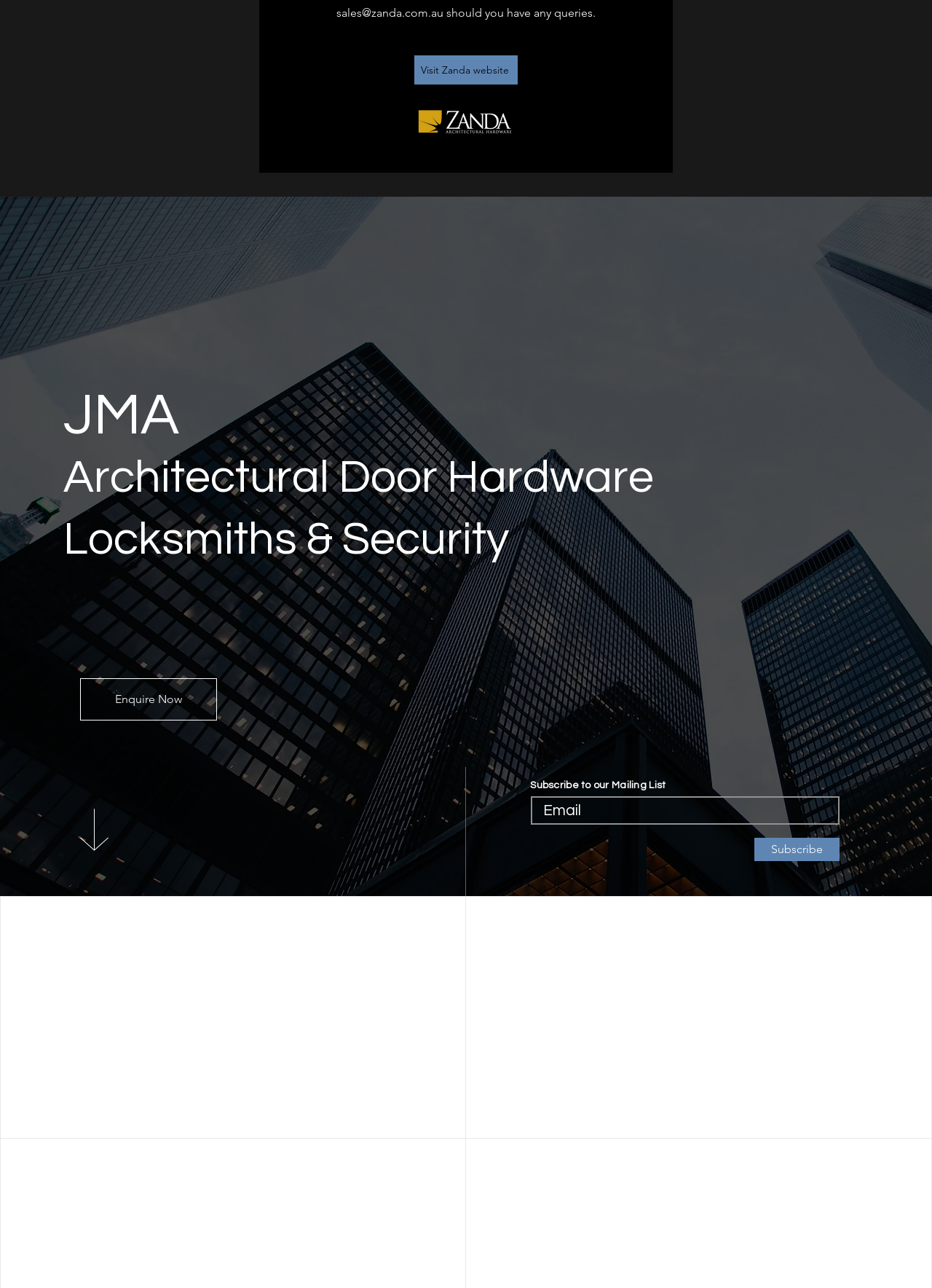Bounding box coordinates are specified in the format (top-left x, top-left y, bottom-right x, bottom-right y). All values are floating point numbers bounded between 0 and 1. Please provide the bounding box coordinate of the region this sentence describes: Visit Zanda website

[0.445, 0.043, 0.555, 0.066]